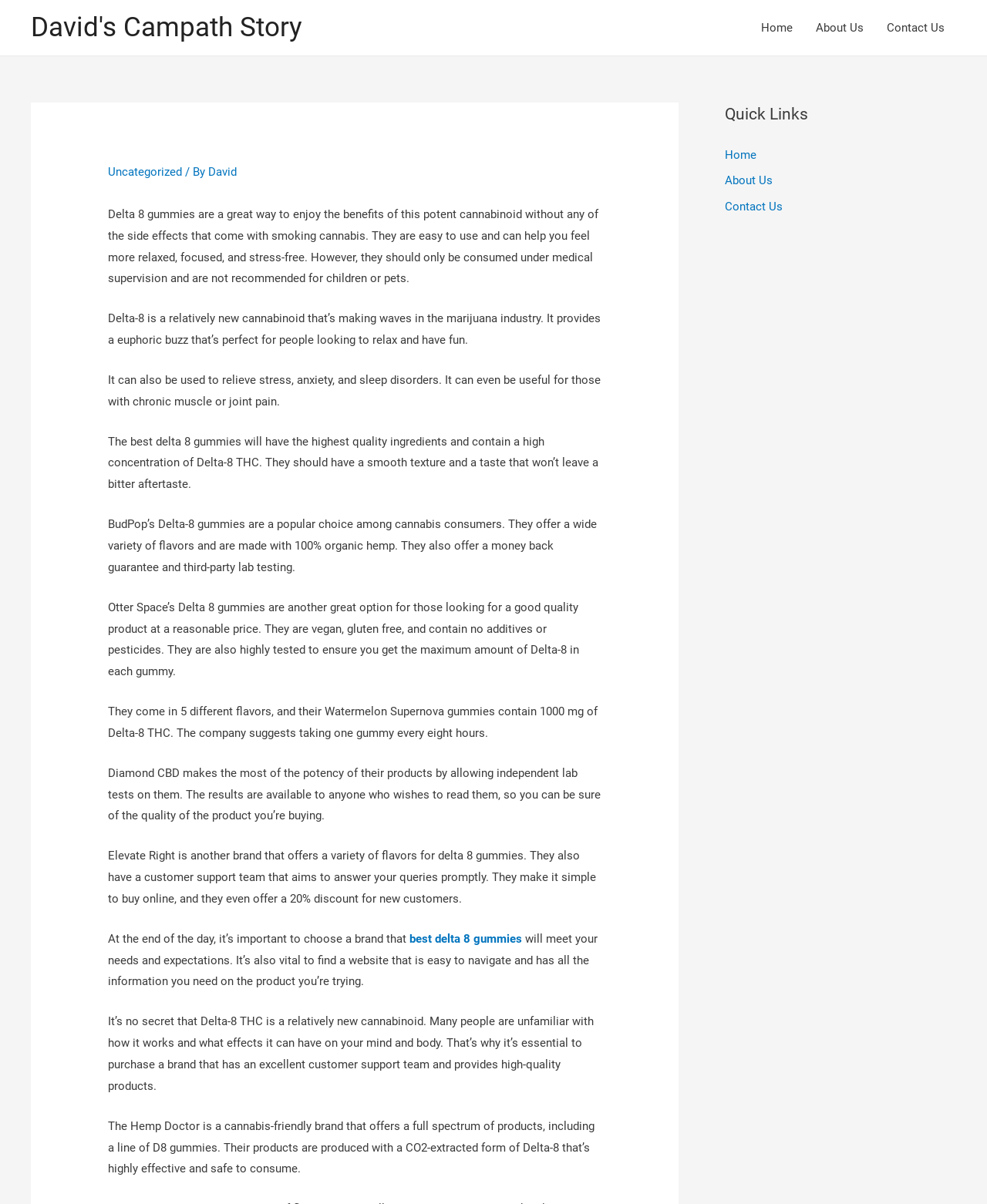Indicate the bounding box coordinates of the clickable region to achieve the following instruction: "Check 'Quick Links'."

[0.734, 0.085, 0.969, 0.105]